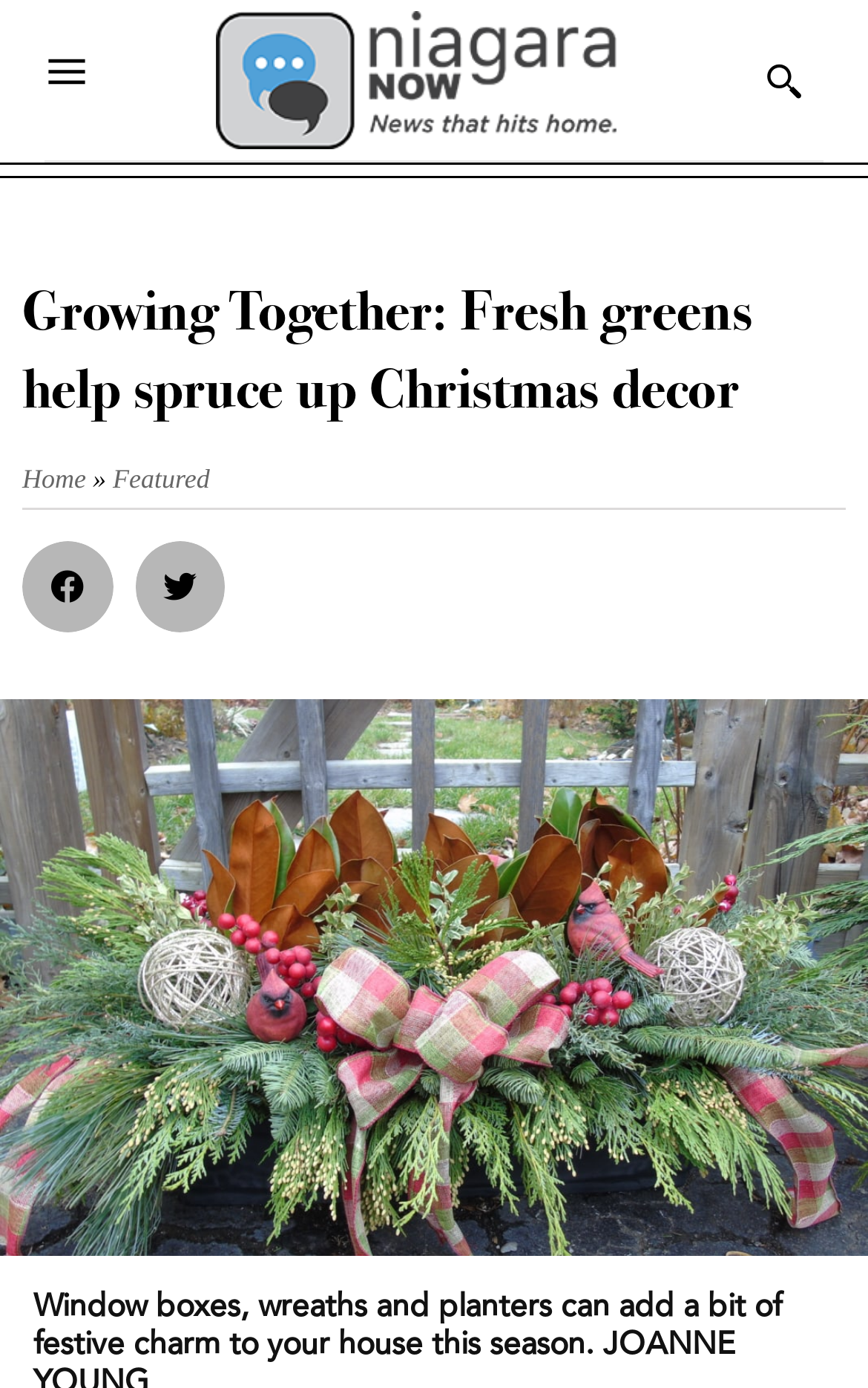How many social media sharing buttons are there?
Give a single word or phrase as your answer by examining the image.

Two